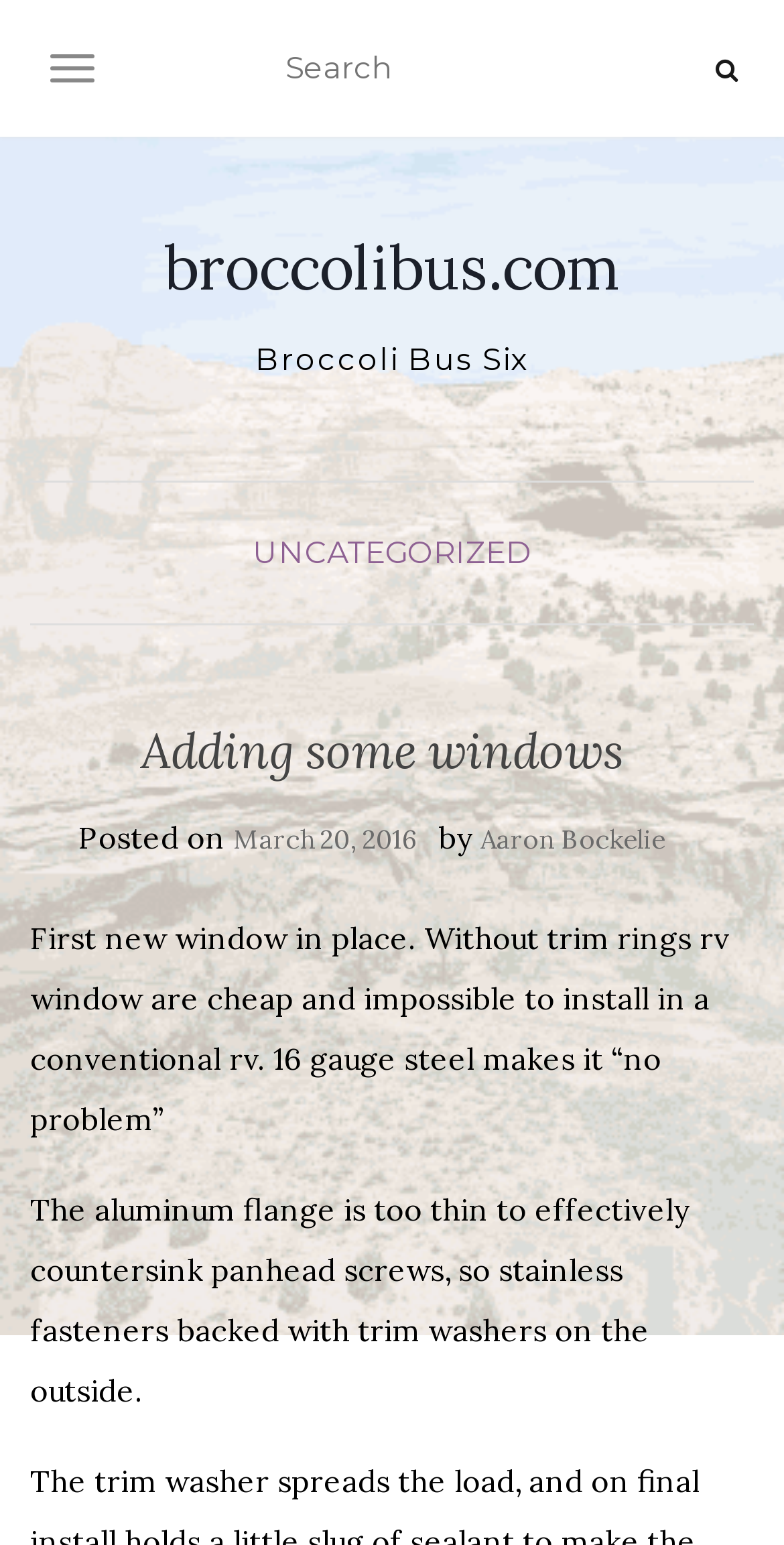What is the material of the flange mentioned in the article?
Examine the image and provide an in-depth answer to the question.

I found the material of the flange by reading the second paragraph of the article which mentions that 'The aluminum flange is too thin to effectively countersink panhead screws...'.